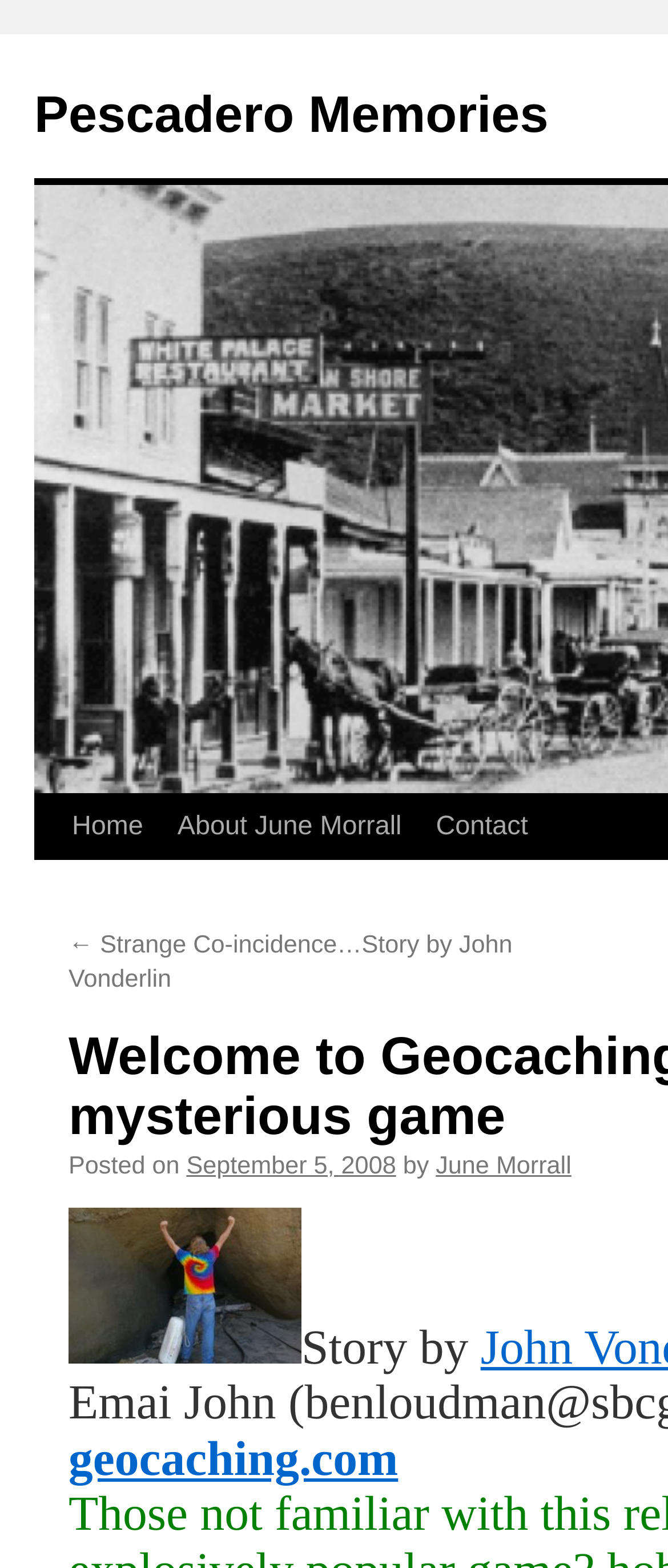Could you determine the bounding box coordinates of the clickable element to complete the instruction: "read about June Morrall"? Provide the coordinates as four float numbers between 0 and 1, i.e., [left, top, right, bottom].

[0.24, 0.507, 0.627, 0.548]